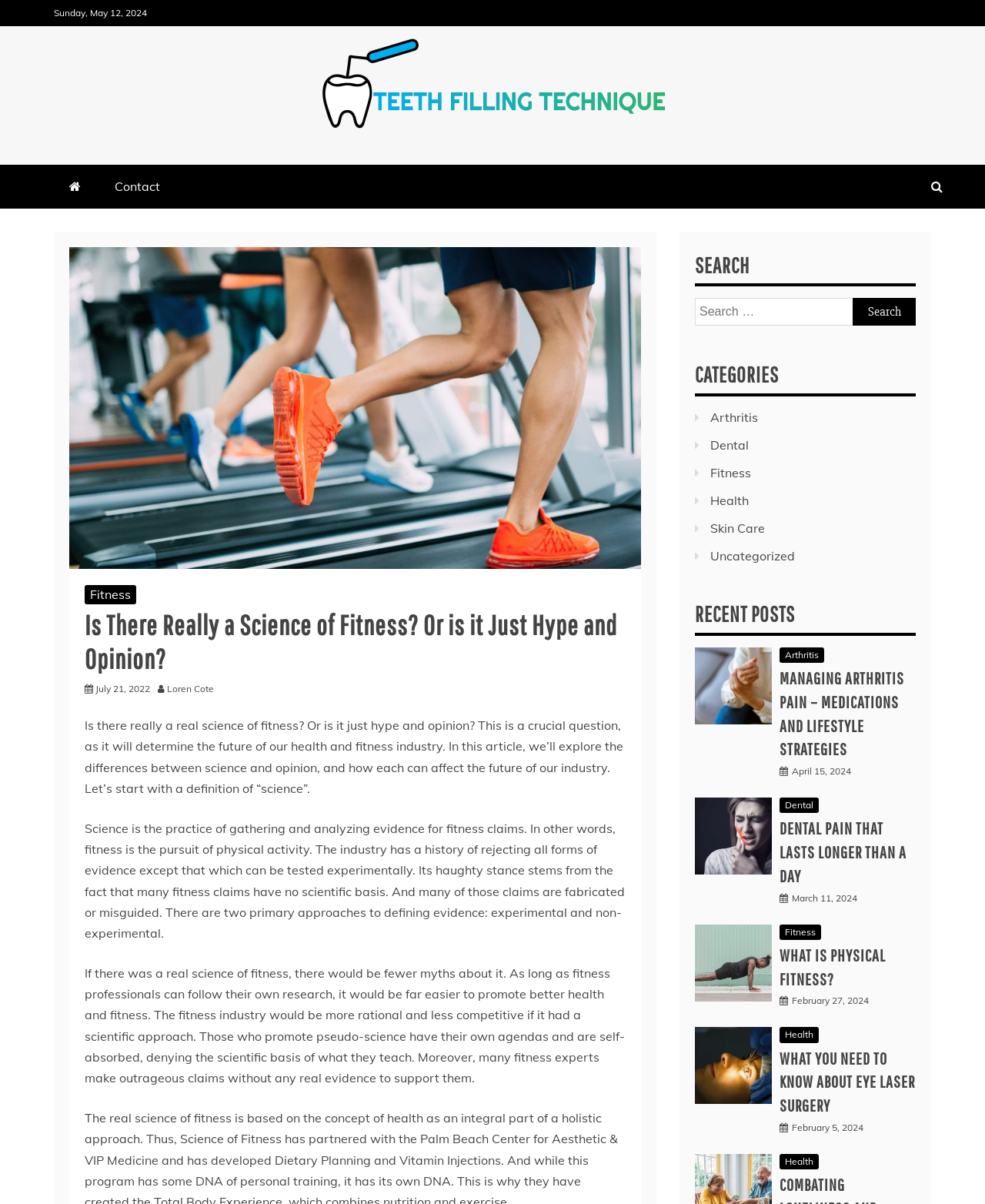Describe all the significant parts and information present on the webpage.

This webpage appears to be a blog or article page focused on the topic of fitness and health. At the top of the page, there is a header section with a title "Is There Really a Science of Fitness? Or is it Just Hype and Opinion?" and a subtitle "Teeth Filling Technique". Below the title, there is a navigation menu with links to "Contact", "TEETH FILLING TECHNIQUE", and a search bar.

The main content of the page is divided into several sections. The first section is an article with a heading "Is There Really a Science of Fitness? Or is it Just Hype and Opinion?" and several paragraphs of text discussing the definition of science and its application to the fitness industry. The article is written by Loren Cote and was published on July 21, 2022.

To the right of the article, there are several sections with headings "SEARCH", "CATEGORIES", and "RECENT POSTS". The "SEARCH" section contains a search bar, while the "CATEGORIES" section lists several categories including "Arthritis", "Dental", "Fitness", "Health", and "Skin Care". The "RECENT POSTS" section lists several recent articles with titles, categories, and publication dates.

Each recent post is listed with a title, category, and publication date, and some of them have a brief summary or excerpt. The posts are categorized under "Arthritis", "Dental", "Fitness", and "Health", and were published on various dates in 2024.